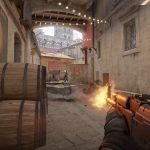What is surrounding the player?
Please provide a comprehensive answer based on the details in the screenshot.

The scene depicts the player's character in a narrow alleyway filled with rustic architecture, and surrounding the player are wooden barrels, which creates a tense atmosphere typical of competitive gameplay.